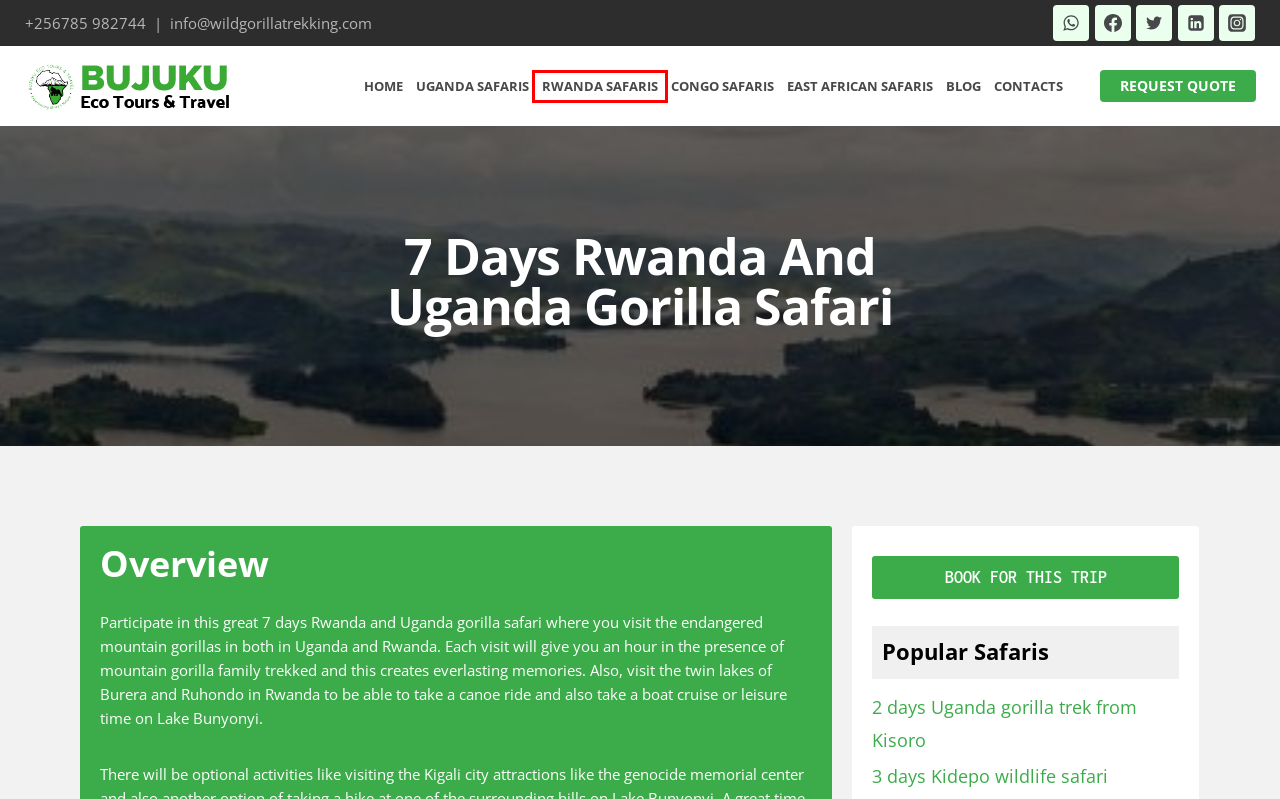Given a screenshot of a webpage with a red bounding box highlighting a UI element, determine which webpage description best matches the new webpage that appears after clicking the highlighted element. Here are the candidates:
A. Uganda Gorilla Safaris & Tours | Gorilla Trekking
B. Home - Gorilla trekking Safaris in Uganda, Rwanda And Congo Gorilla Tours
C. Blog - Gorilla trekking Safaris in Uganda, Rwanda And Congo Gorilla Tours
D. East African Gorilla Safaris - Gorilla trekking Safaris in Uganda, Rwanda And Congo Gorilla Tours
E. Request Quote - Gorilla trekking Safaris in Uganda, Rwanda And Congo Gorilla Tours
F. Rwanda Gorilla Safaris & Tours | Gorilla trek Rwanda
G. Congo Gorilla Safaris | Gorilla Tours and Trekking Congo
H. Contacts - Gorilla trekking Safaris in Uganda, Rwanda And Congo Gorilla Tours

F